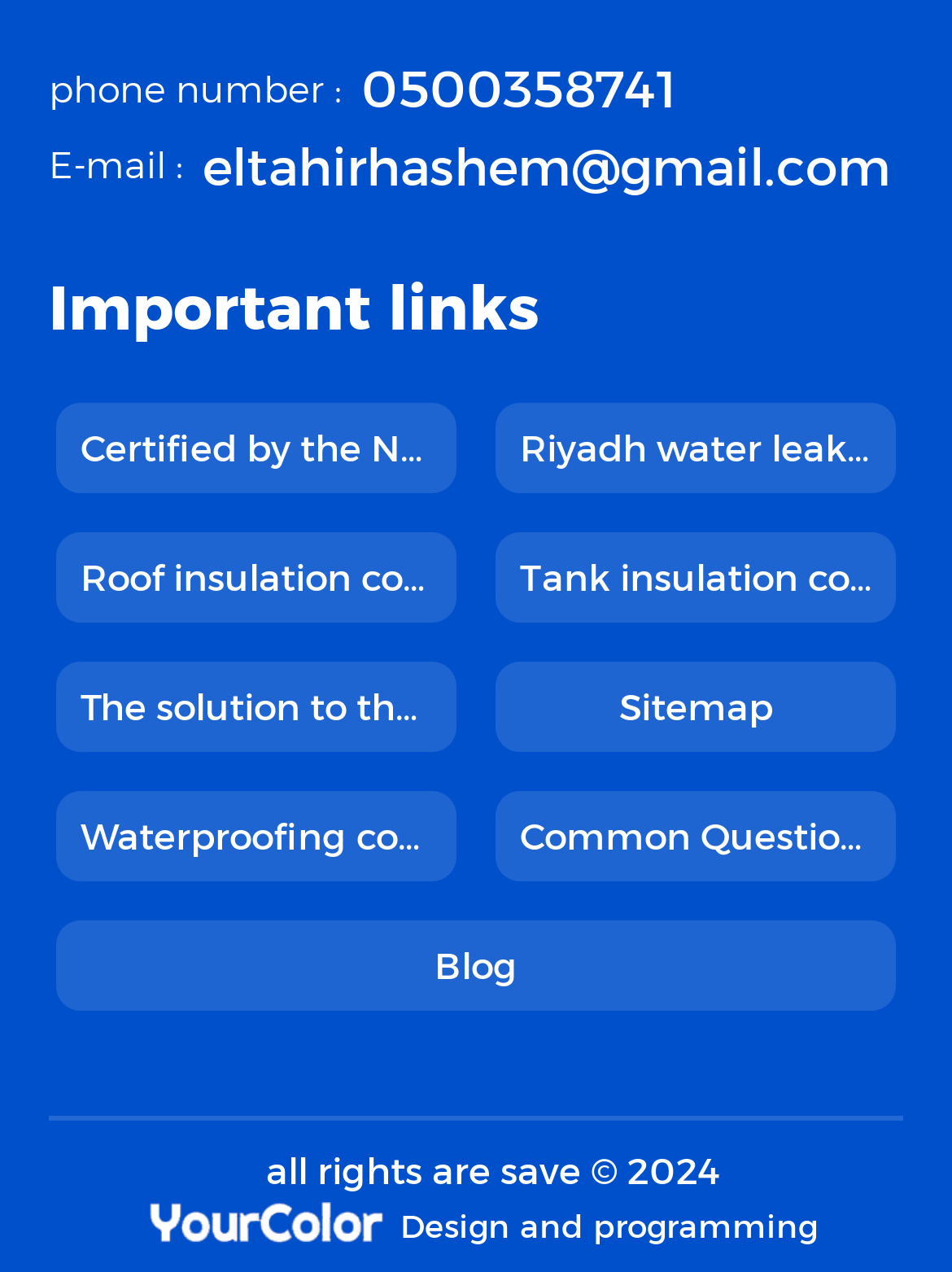What is the name of the company that designed and programmed the website?
Please give a detailed and elaborate answer to the question.

At the bottom of the webpage, there is a static text 'Design and programming' followed by a link to 'Yourcolor Workshop', which is the company that designed and programmed the website.